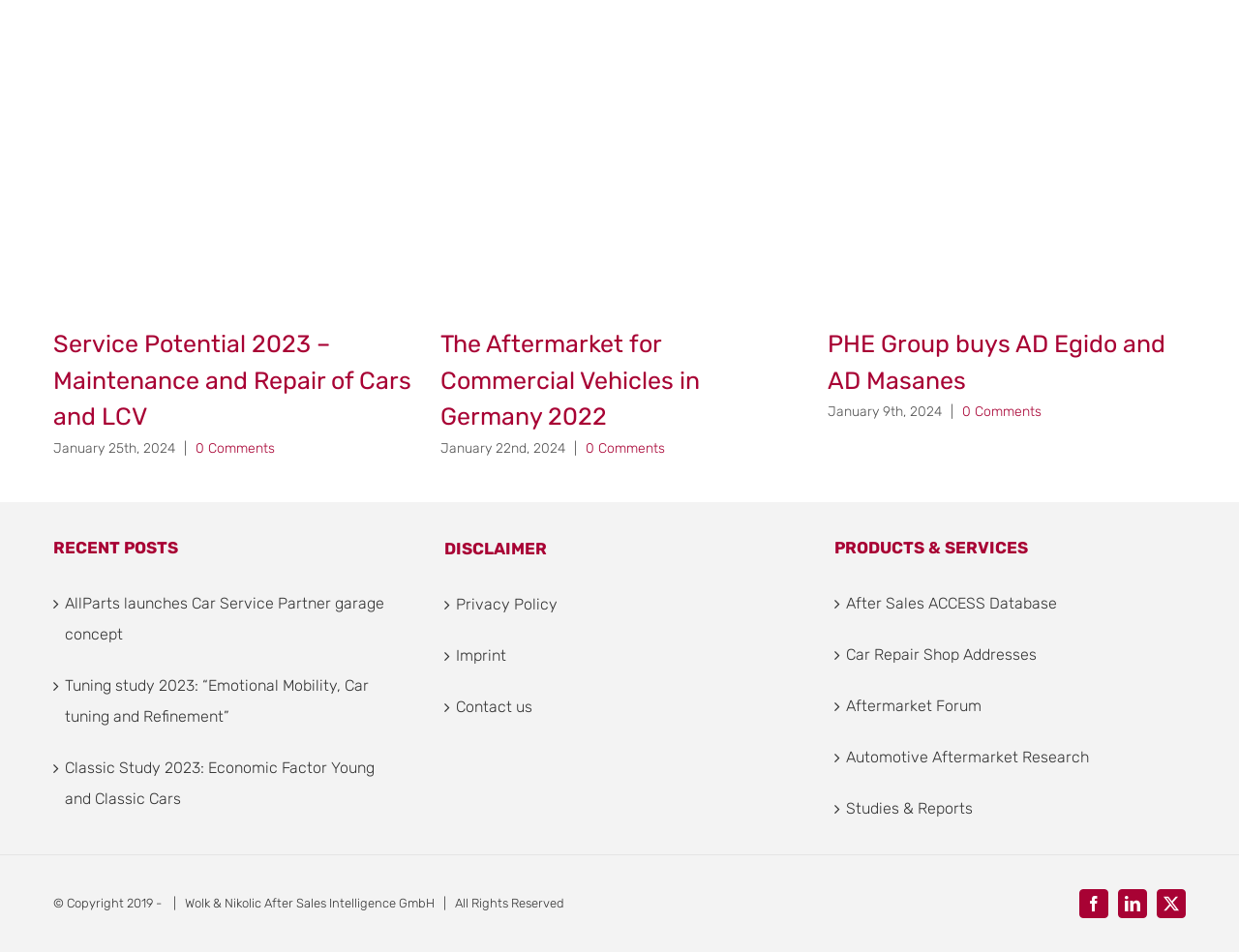Determine the bounding box coordinates of the clickable element to complete this instruction: "Go to 'AllParts launches Car Service Partner garage concept'". Provide the coordinates in the format of four float numbers between 0 and 1, [left, top, right, bottom].

[0.052, 0.579, 0.319, 0.644]